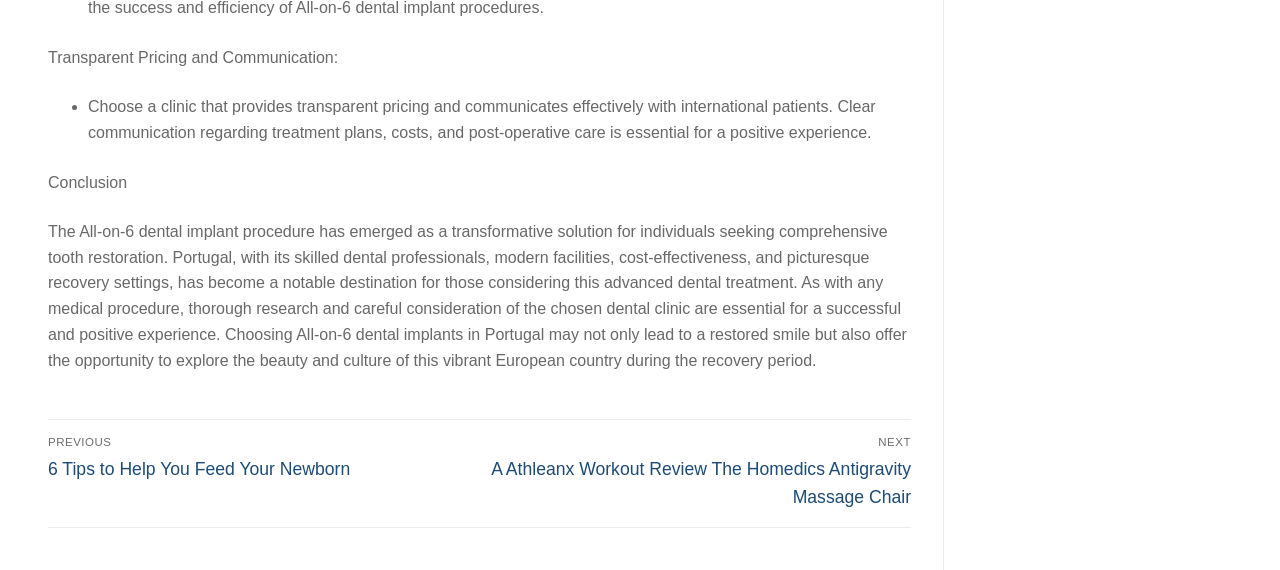What is the importance of transparent pricing and communication in dental clinics?
Please provide an in-depth and detailed response to the question.

According to the webpage, transparent pricing and communication are essential for a positive experience in dental clinics. This is because clear communication regarding treatment plans, costs, and post-operative care is vital for patients to make informed decisions.